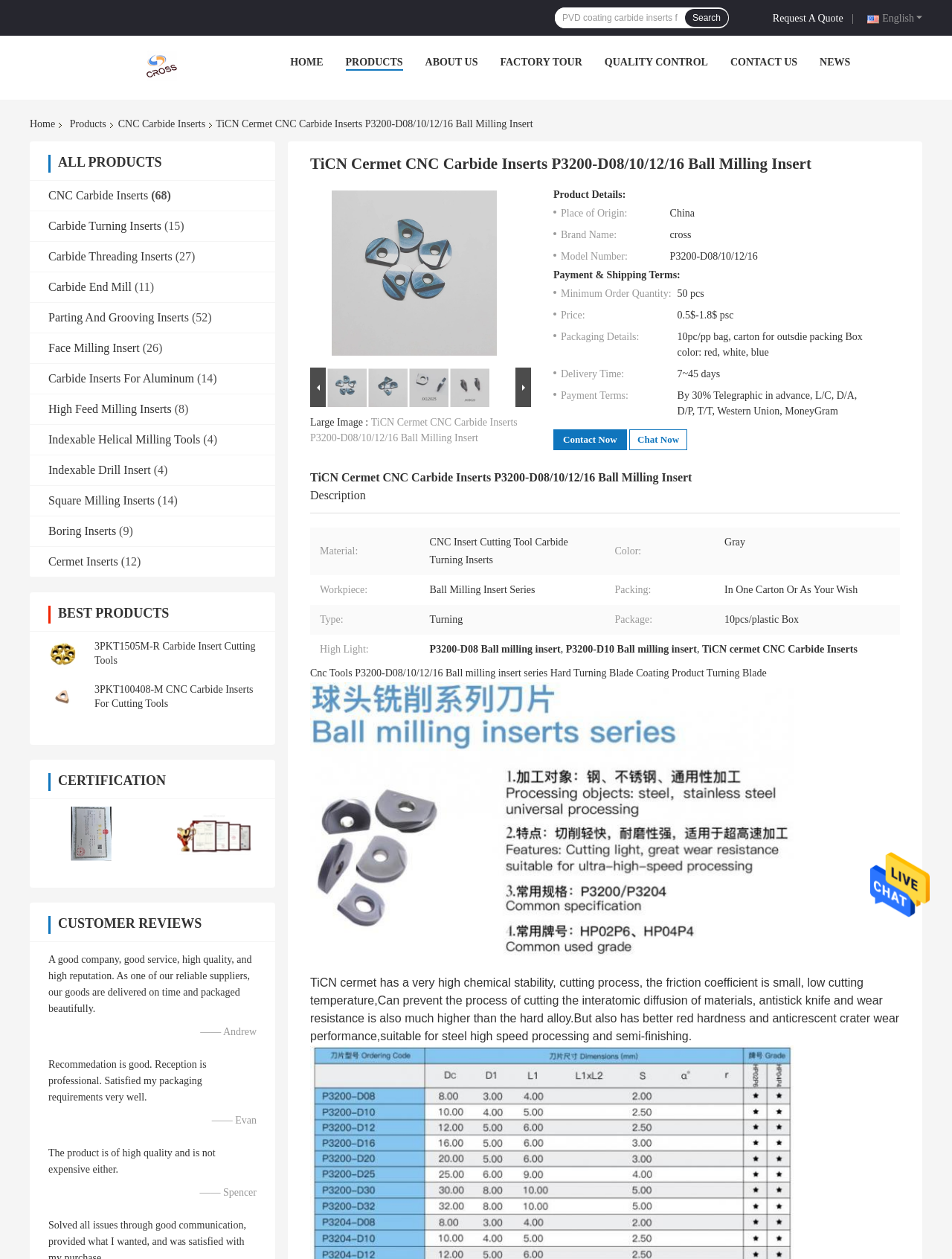From the given element description: "alt="Send Message"", find the bounding box for the UI element. Provide the coordinates as four float numbers between 0 and 1, in the order [left, top, right, bottom].

[0.914, 0.699, 0.977, 0.708]